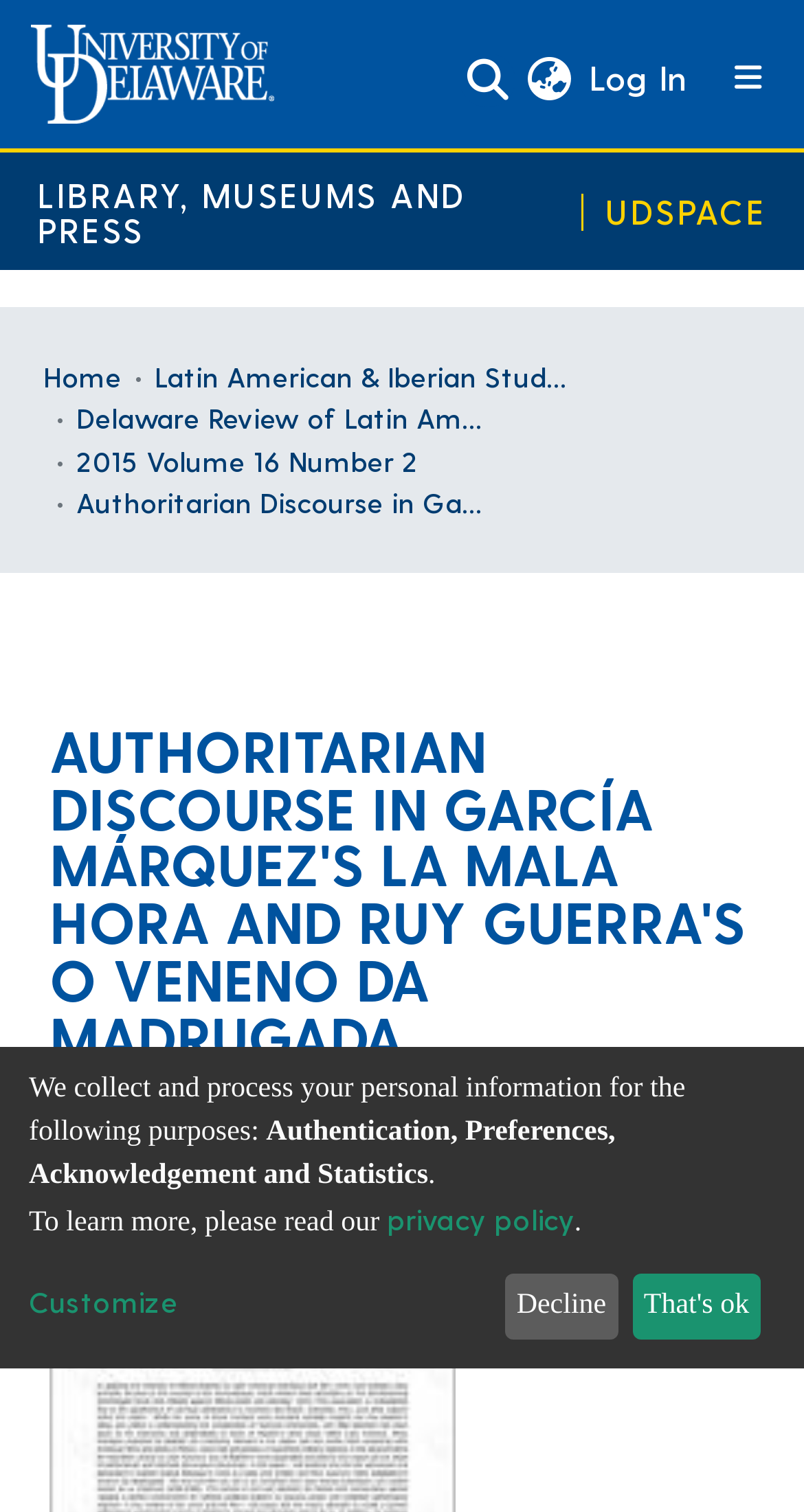Please find the bounding box coordinates of the element that needs to be clicked to perform the following instruction: "Toggle navigation". The bounding box coordinates should be four float numbers between 0 and 1, represented as [left, top, right, bottom].

[0.876, 0.031, 0.985, 0.073]